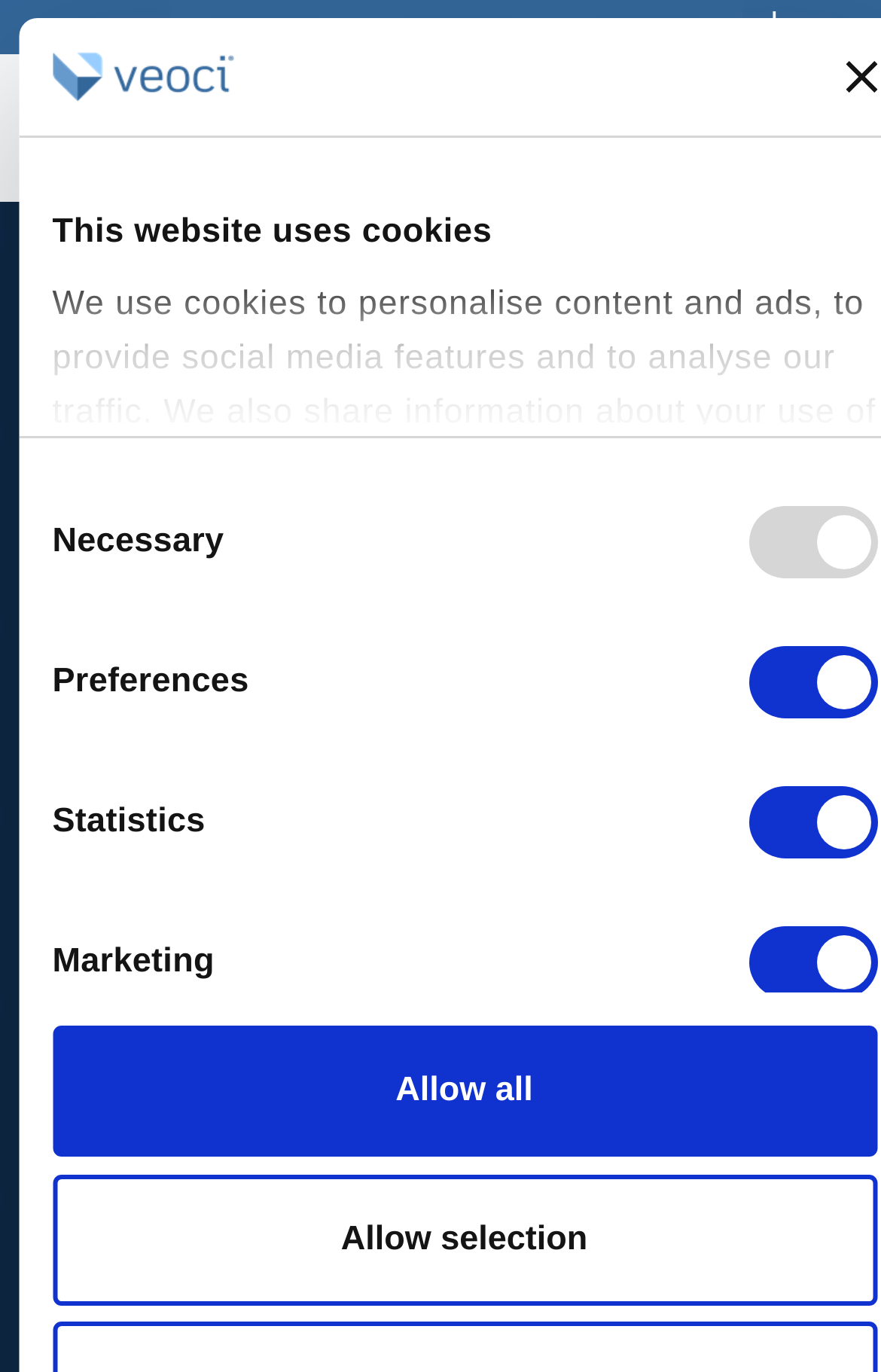What is the purpose of the Veoci platform?
From the image, respond with a single word or phrase.

COVID-19 Response Solution